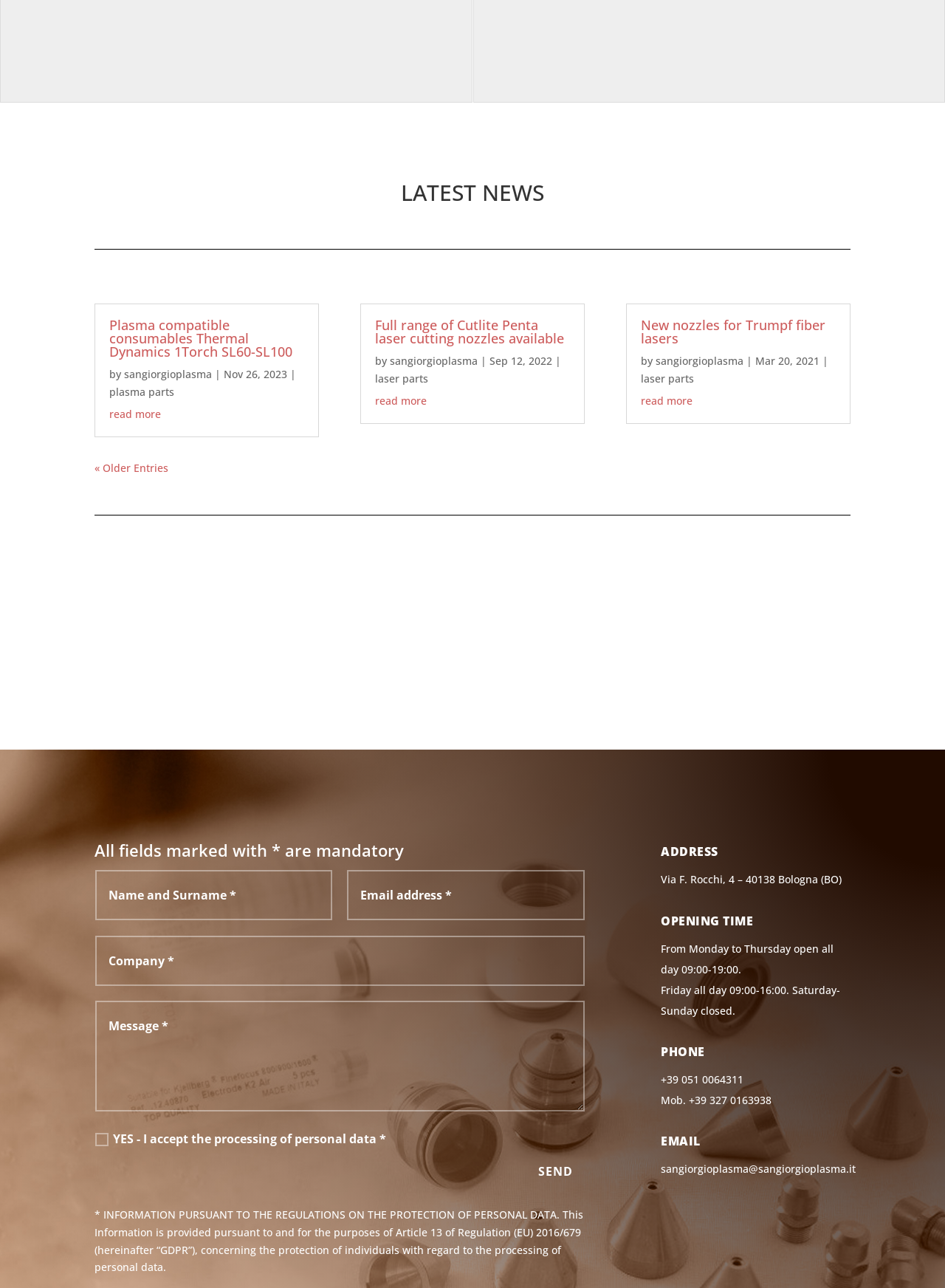What is the phone number of the company?
Based on the screenshot, answer the question with a single word or phrase.

+39 051 0064311